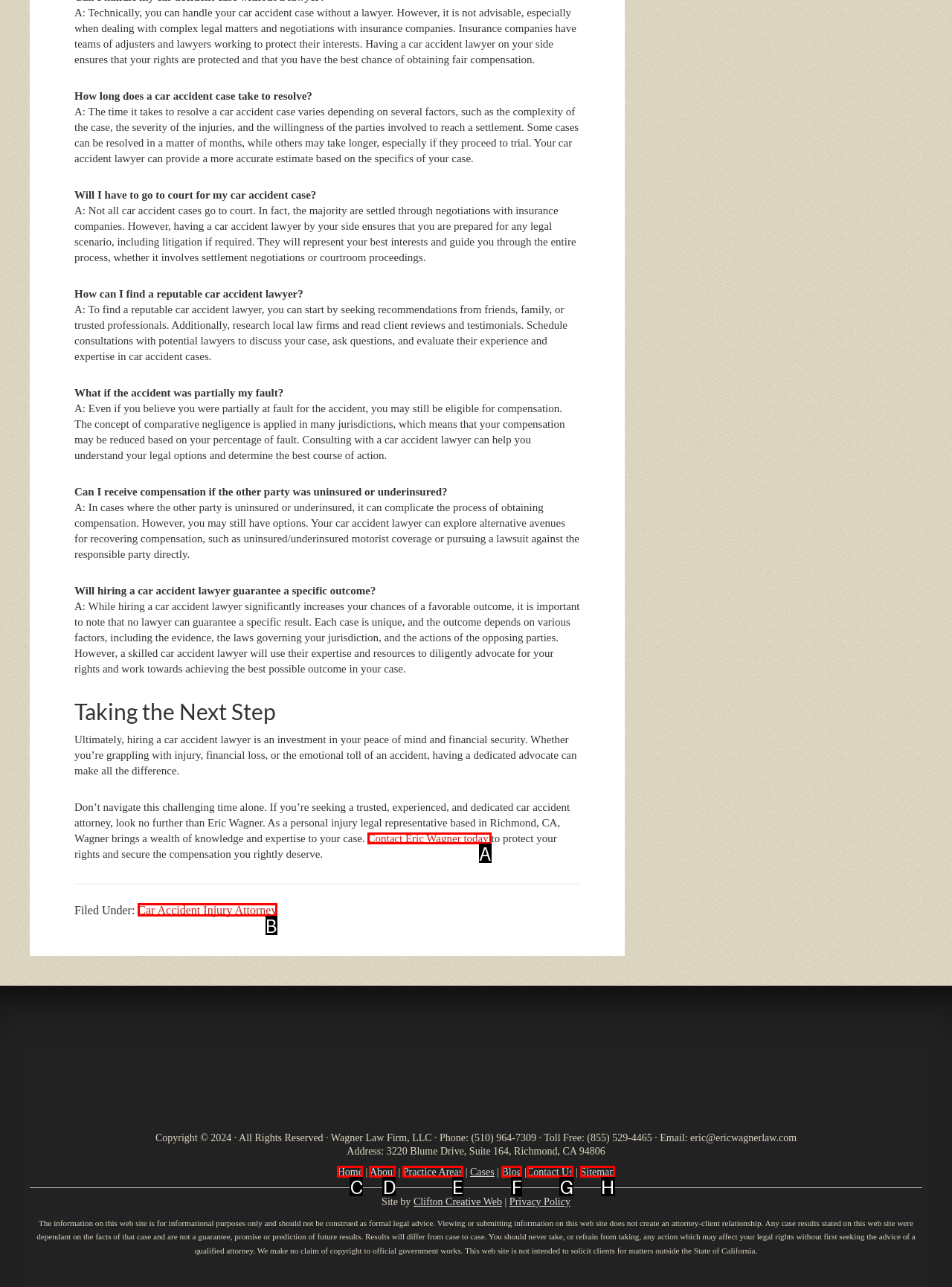Determine which HTML element to click on in order to complete the action: Contact Eric Wagner today.
Reply with the letter of the selected option.

A